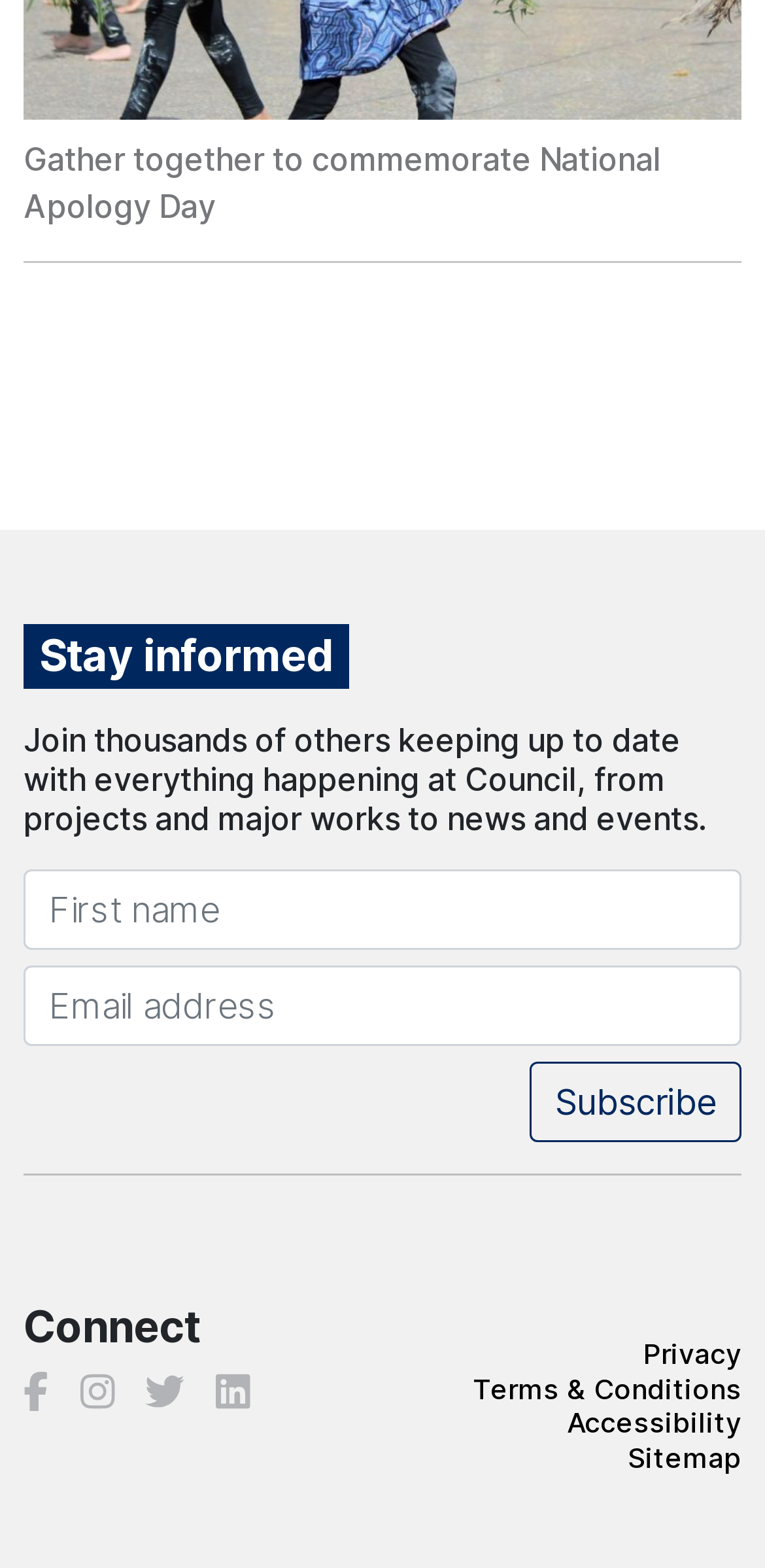Determine the bounding box coordinates of the element's region needed to click to follow the instruction: "Commemorate National Apology Day". Provide these coordinates as four float numbers between 0 and 1, formatted as [left, top, right, bottom].

[0.031, 0.089, 0.864, 0.144]